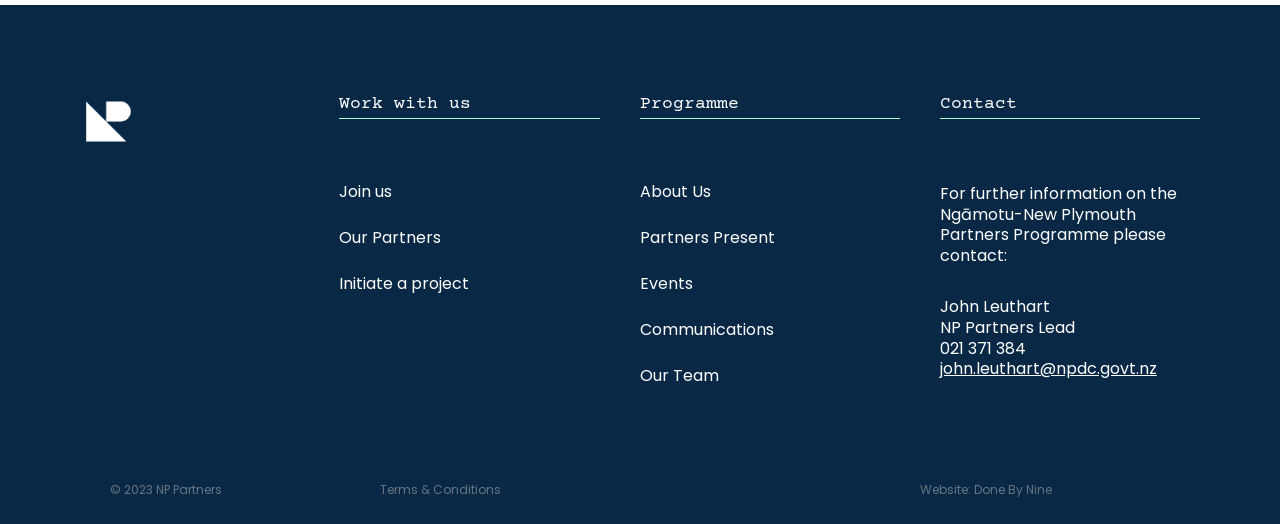Respond to the question with just a single word or phrase: 
What is the name of the programme mentioned on the webpage?

Ngāmotu-New Plymouth Partners Programme